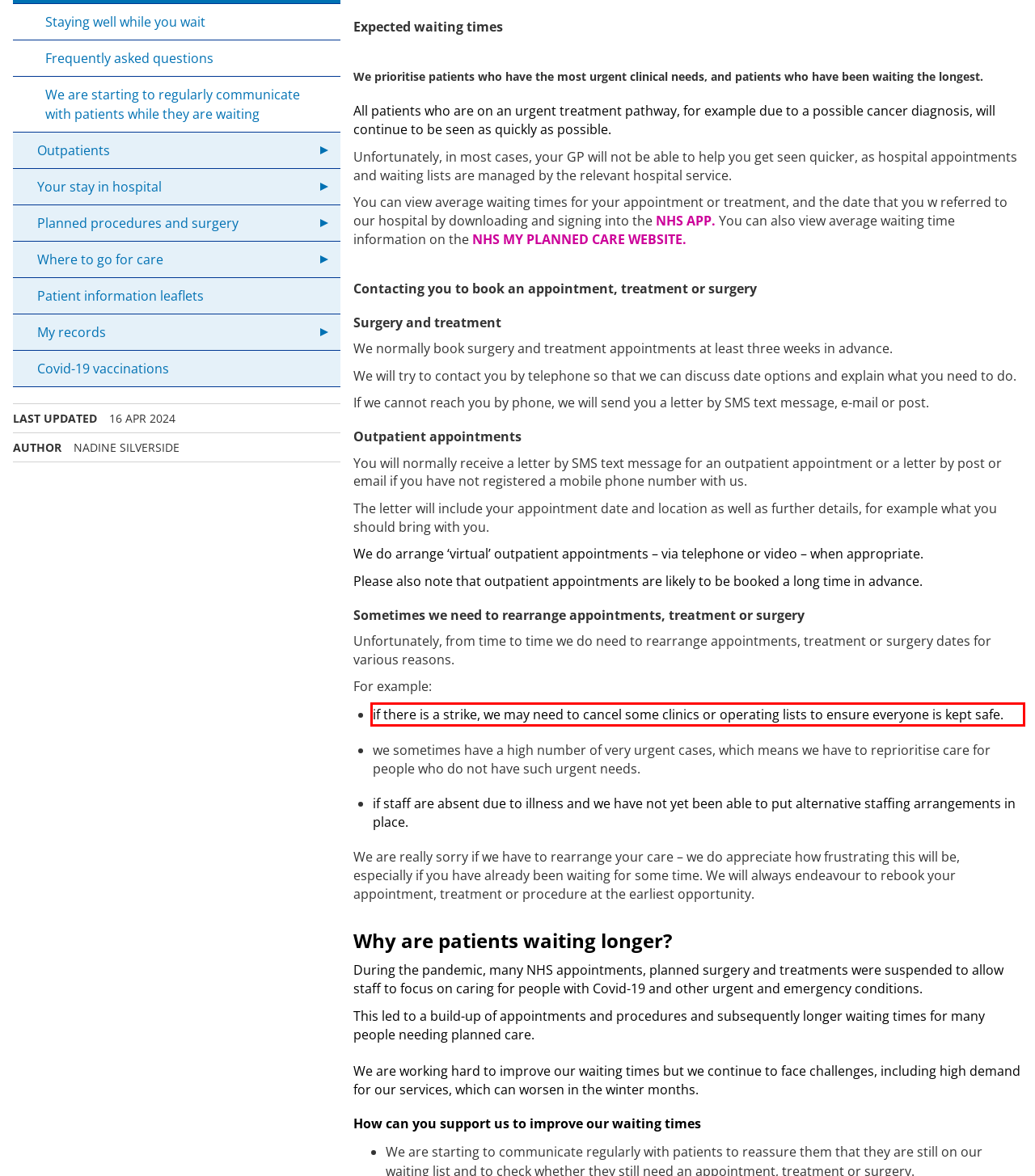Please perform OCR on the UI element surrounded by the red bounding box in the given webpage screenshot and extract its text content.

if there is a strike, we may need to cancel some clinics or operating lists to ensure everyone is kept safe.